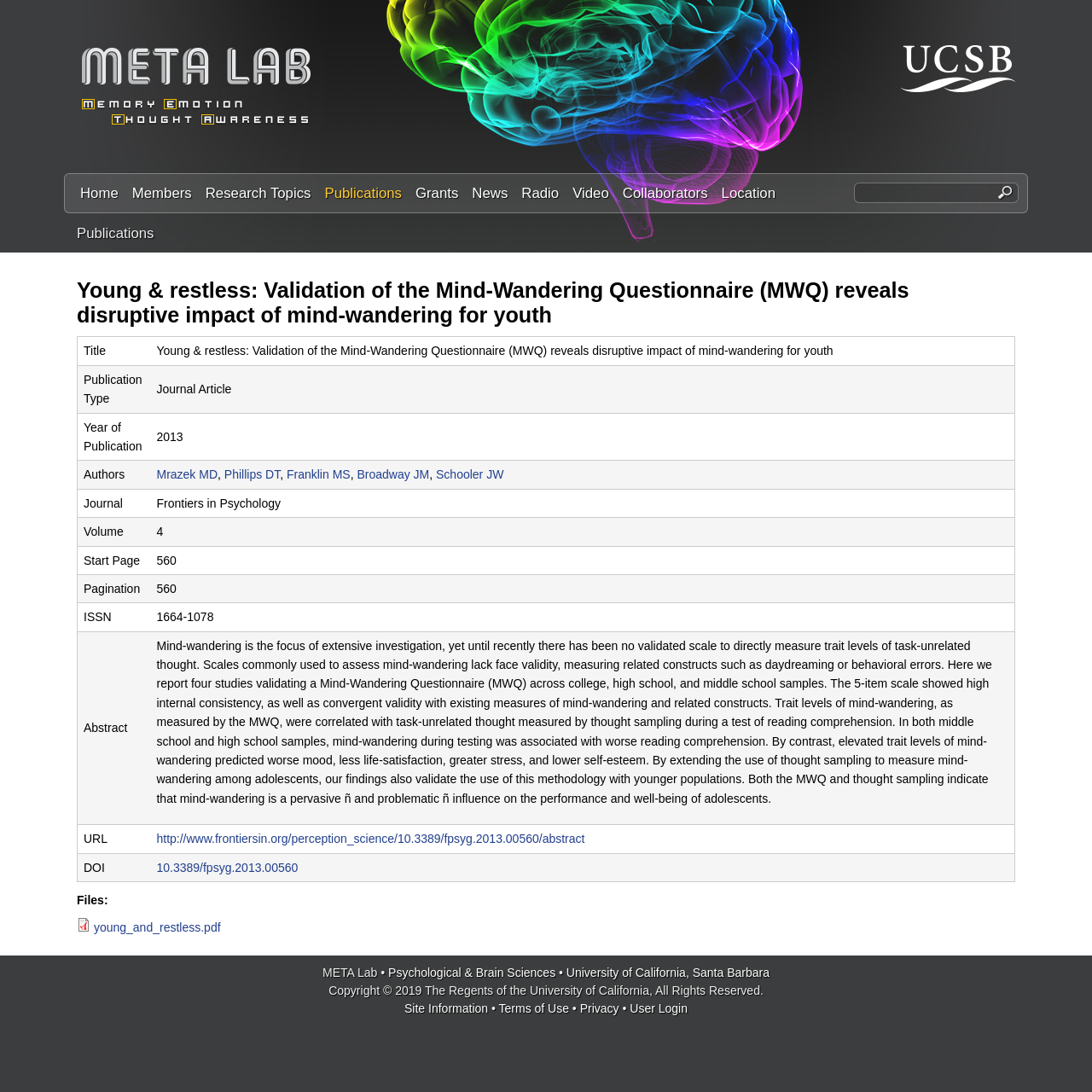Summarize the webpage comprehensively, mentioning all visible components.

This webpage is about a research publication titled "Young & restless: Validation of the Mind-Wandering Questionnaire (MWQ) reveals disruptive impact of mind-wandering for youth" from the META Lab at the University of California, Santa Barbara. 

At the top of the page, there is a navigation menu with links to the main content, META Lab, Psychological & Brain Sciences, and UC Santa Barbara. Below this, there is a search bar and a link to the main menu, which includes links to Home, Members, Research Topics, Publications, Grants, News, Radio, Video, Collaborators, and Location.

The main content of the page is a table displaying information about the publication, including the title, publication type, year of publication, authors, journal, volume, start page, pagination, ISSN, abstract, and URL. The authors' names are links to their respective profiles. The abstract is a lengthy text describing the research on mind-wandering and its impact on youth.

Below the table, there is a section with a link to download the publication as a PDF file, indicated by a PDF icon.

At the bottom of the page, there is a footer section with links to Psychological & Brain Sciences, University of California, Santa Barbara, Copyright information, Site Information, and Terms of Use.